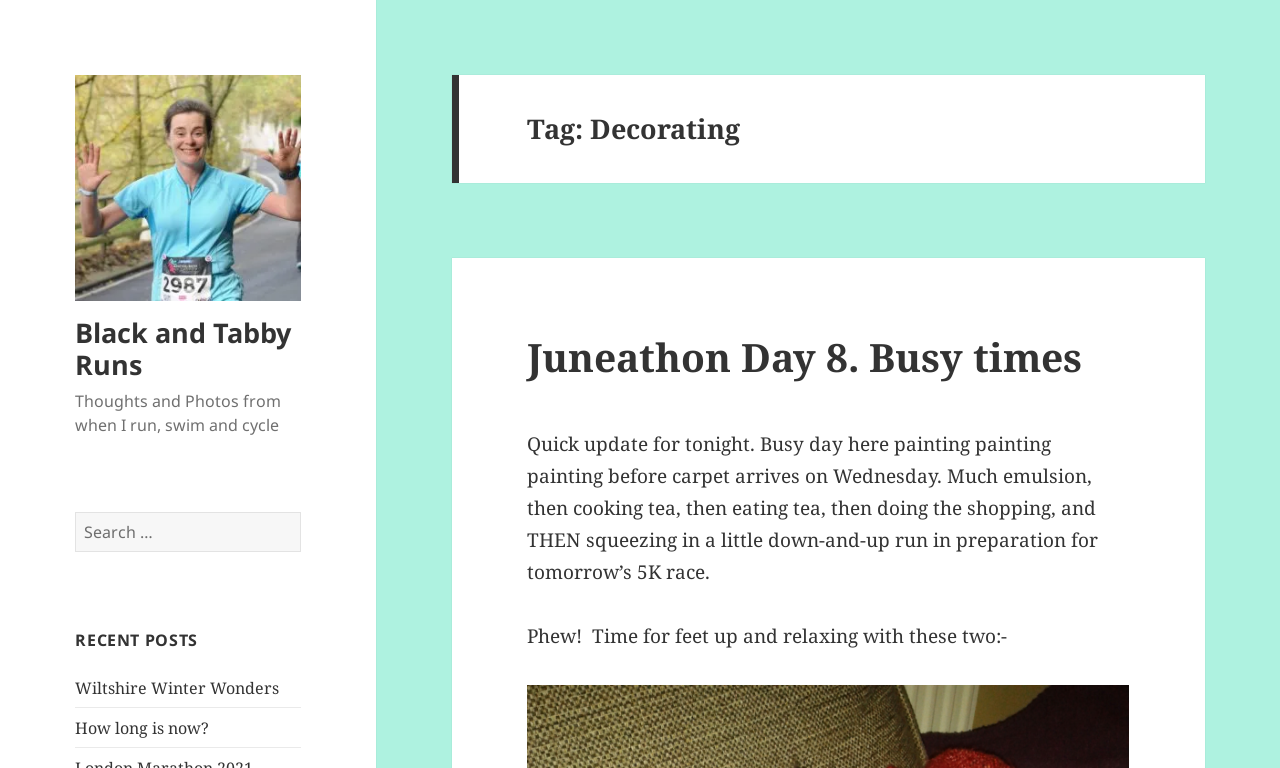What is the author doing before the carpet arrives?
Could you give a comprehensive explanation in response to this question?

From the StaticText element 'Quick update for tonight. Busy day here painting painting painting before carpet arrives on Wednesday.', we can infer that the author is busy painting before the carpet arrives on Wednesday.